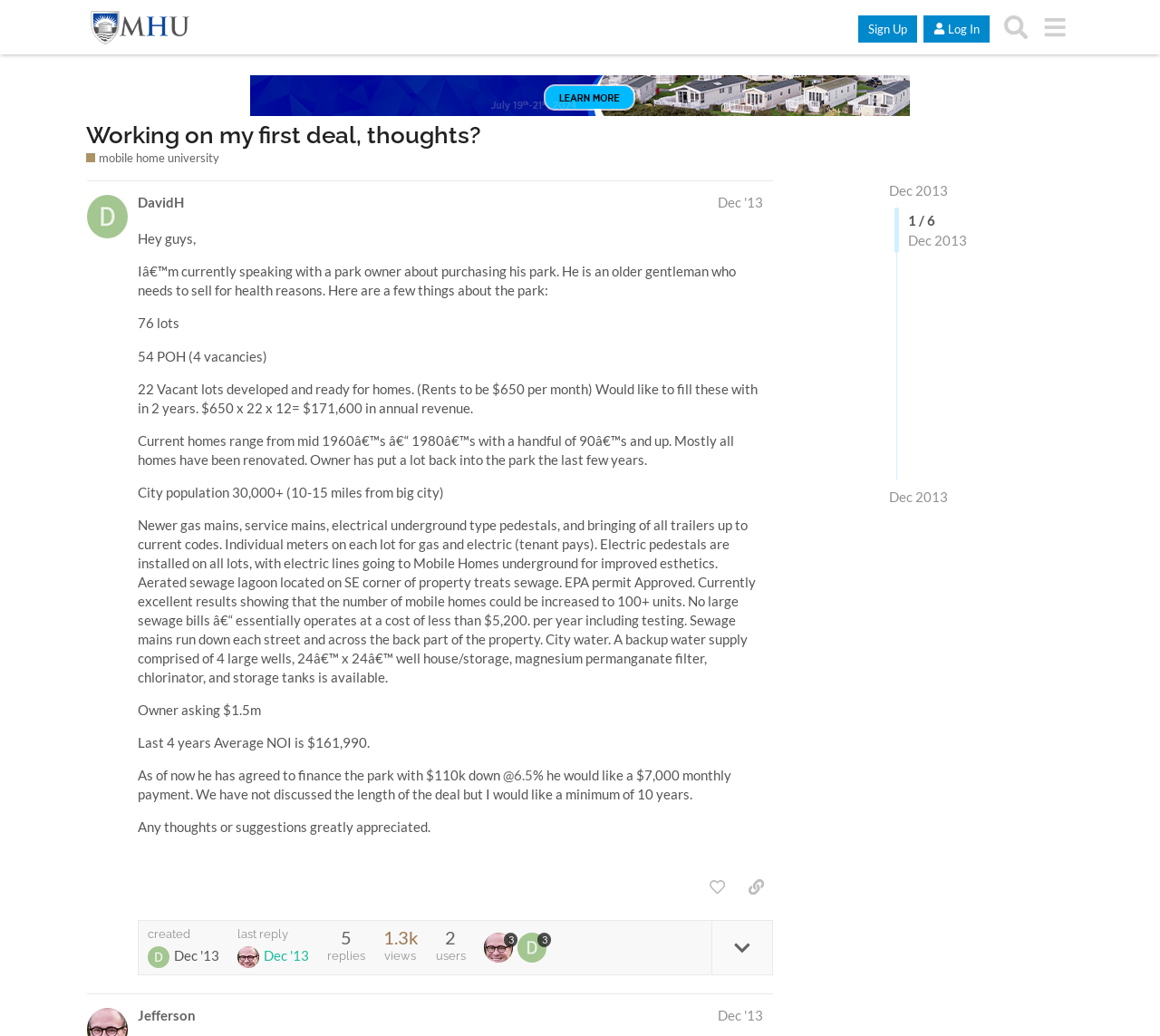Locate the bounding box coordinates of the area that needs to be clicked to fulfill the following instruction: "Search in the forum". The coordinates should be in the format of four float numbers between 0 and 1, namely [left, top, right, bottom].

[0.859, 0.008, 0.892, 0.045]